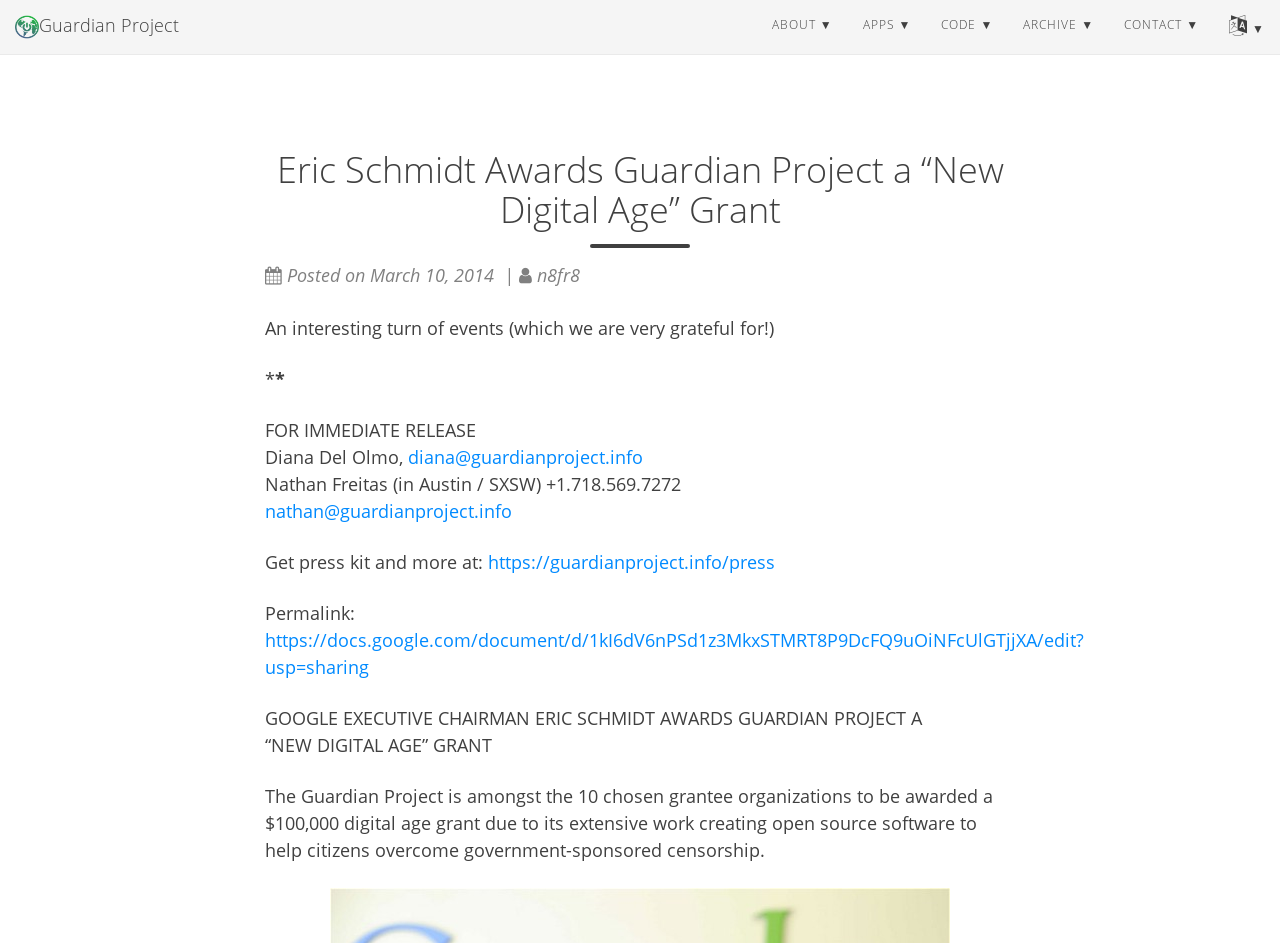Find the bounding box coordinates for the element that must be clicked to complete the instruction: "Get the press kit". The coordinates should be four float numbers between 0 and 1, indicated as [left, top, right, bottom].

[0.381, 0.583, 0.605, 0.609]